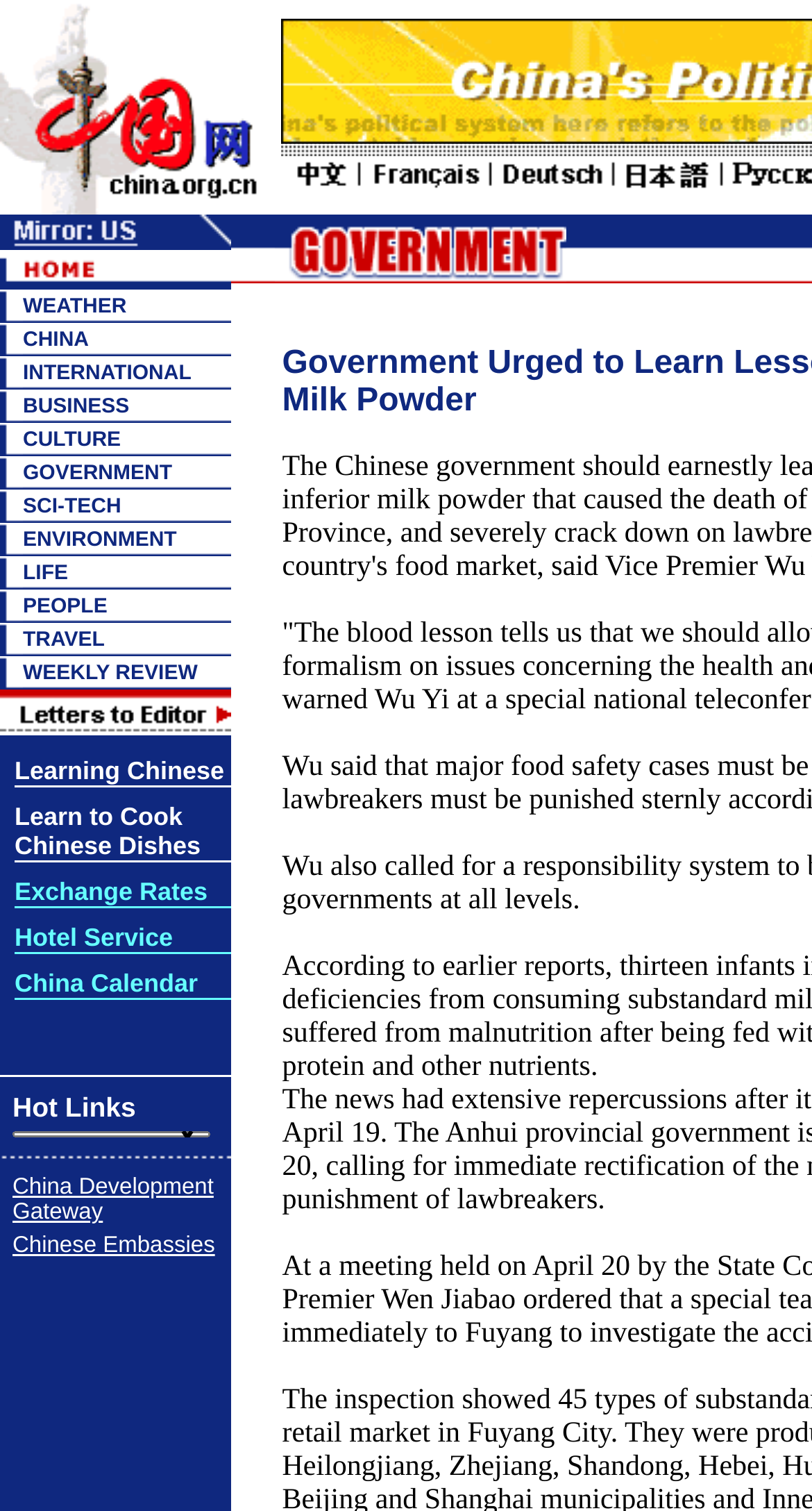What is the main topic of the webpage?
Offer a detailed and exhaustive answer to the question.

Based on the webpage structure and content, it appears to be a news website with various categories such as weather, China, international, business, culture, government, sci-tech, environment, life, people, and travel.